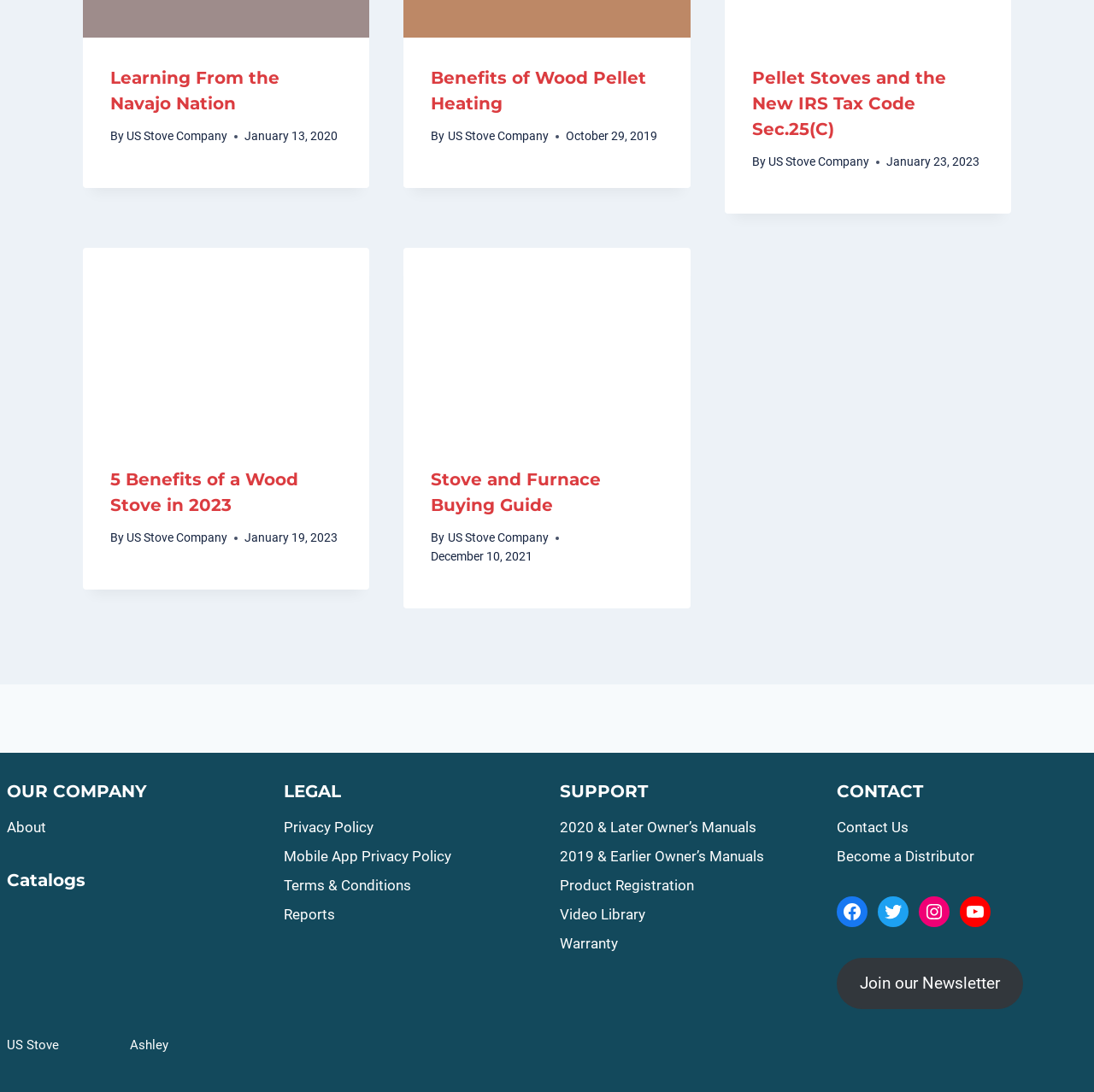Identify the bounding box coordinates of the section to be clicked to complete the task described by the following instruction: "View 'Cheltenham & Gloucester BS v Norgan' case". The coordinates should be four float numbers between 0 and 1, formatted as [left, top, right, bottom].

None